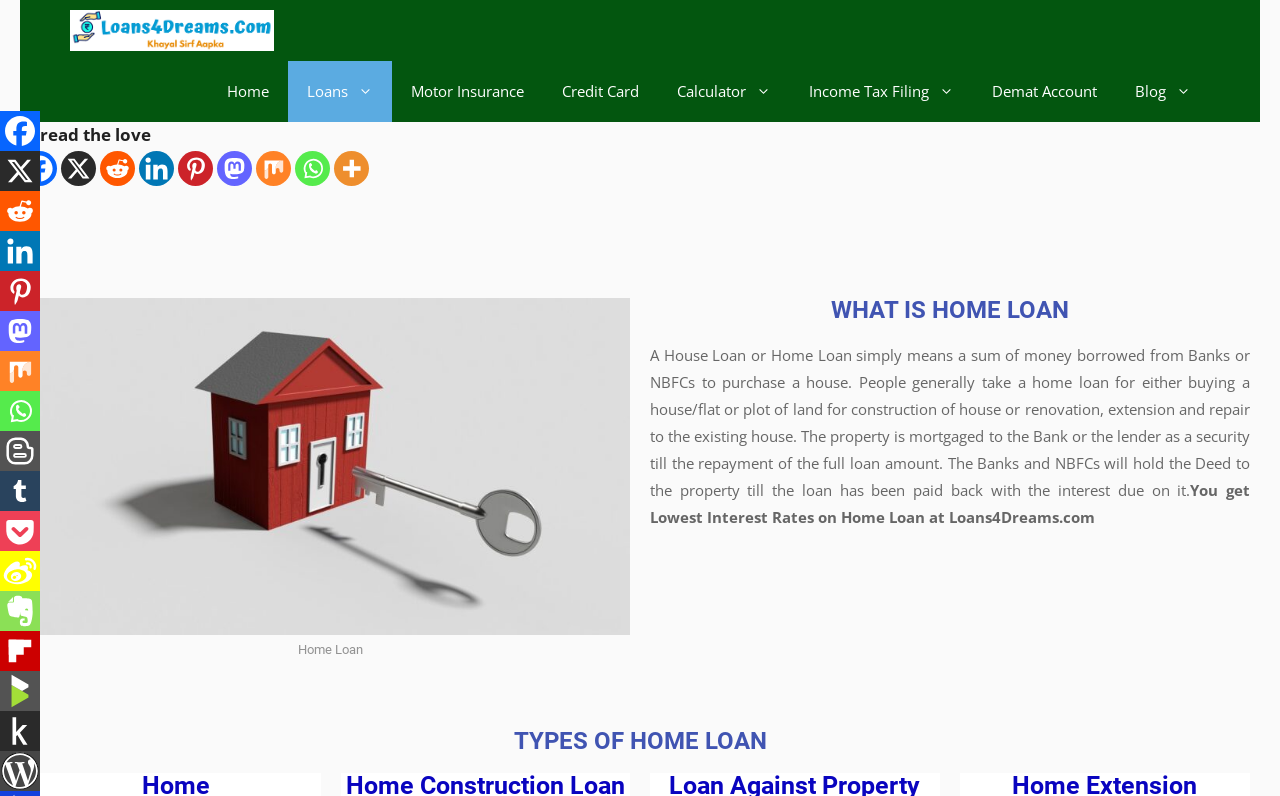What is the security for a home loan?
Using the picture, provide a one-word or short phrase answer.

Property